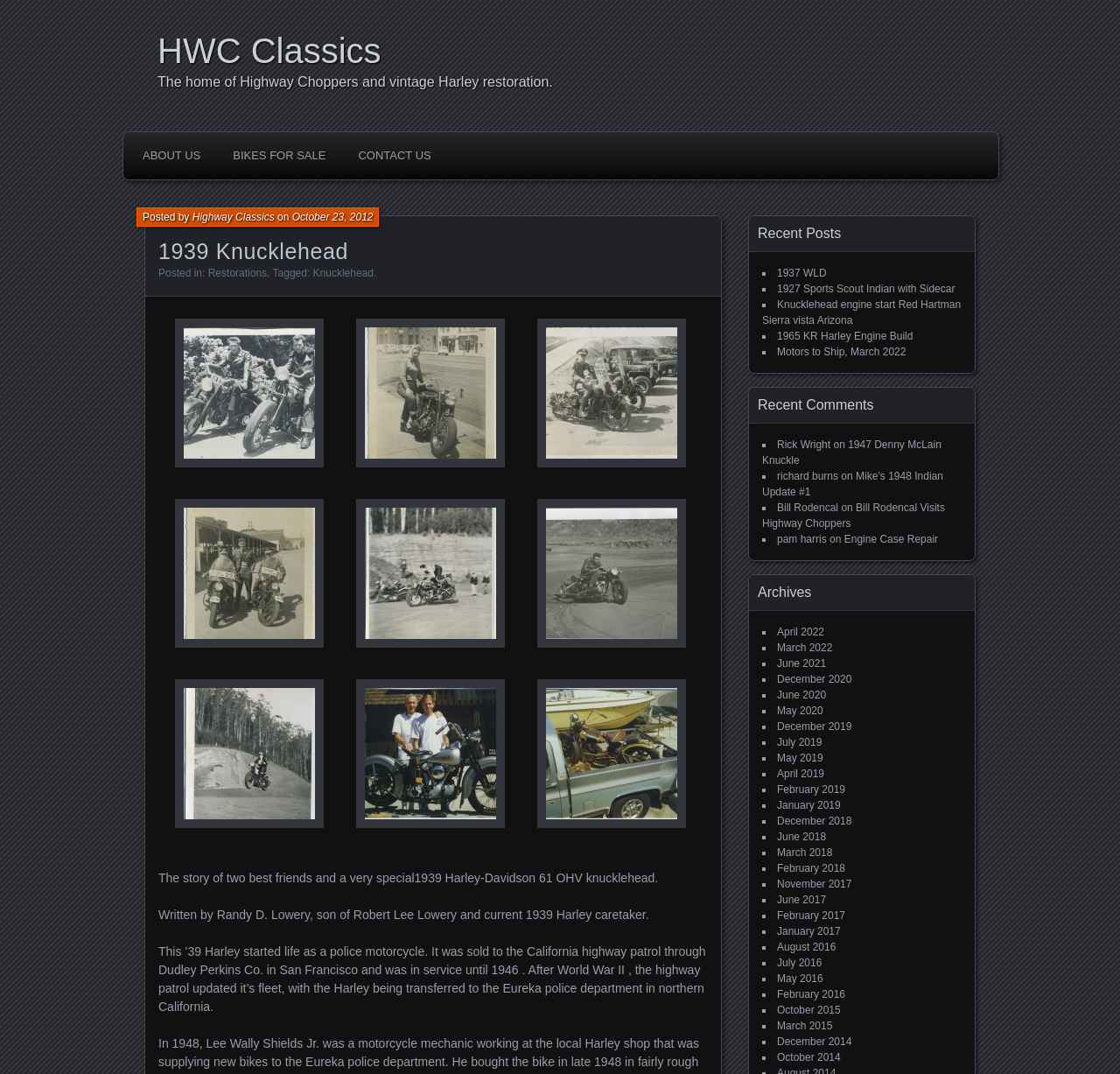Locate the bounding box coordinates of the area where you should click to accomplish the instruction: "View 1937 WLD post".

[0.694, 0.249, 0.738, 0.26]